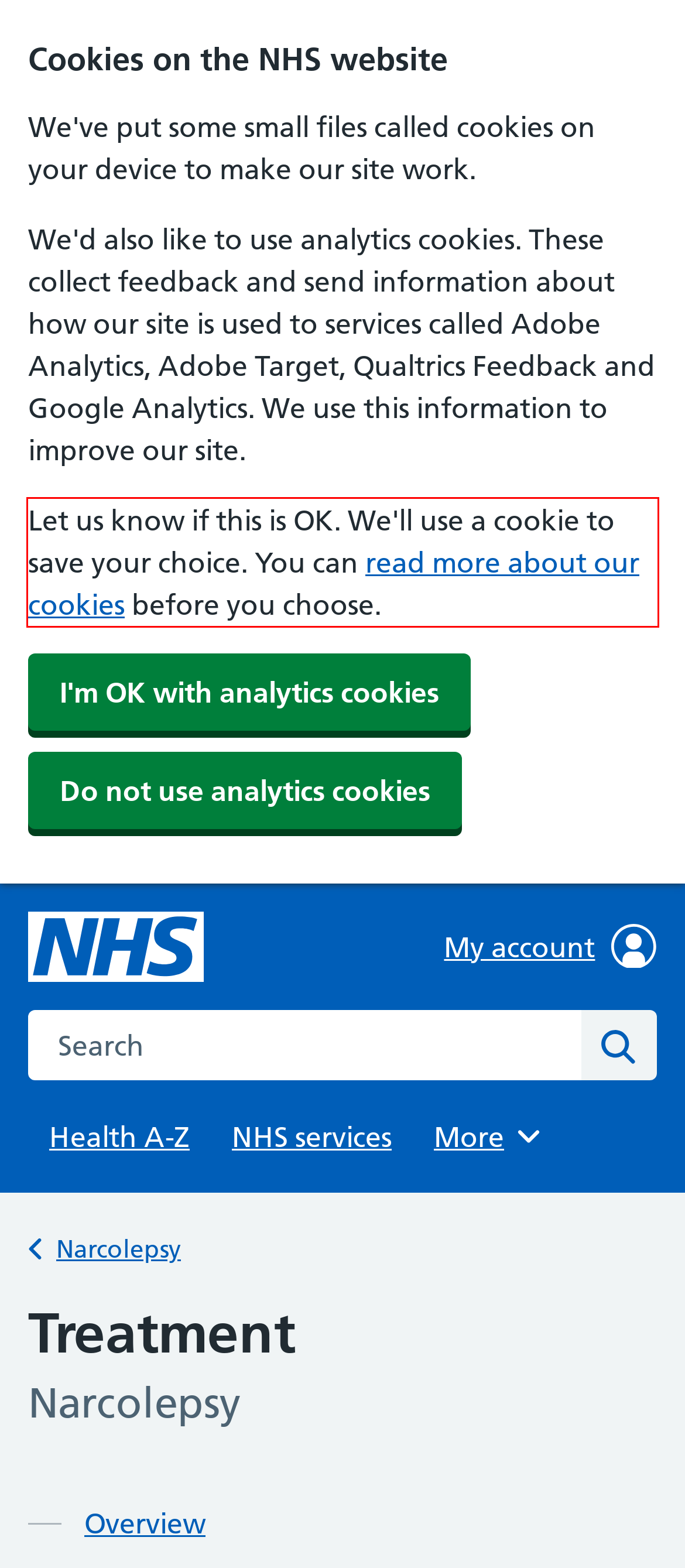Given a screenshot of a webpage containing a red rectangle bounding box, extract and provide the text content found within the red bounding box.

Let us know if this is OK. We'll use a cookie to save your choice. You can read more about our cookies before you choose.